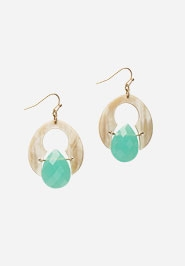What occasions are the earrings ideal for?
Based on the image, respond with a single word or phrase.

Casual or semi-formal